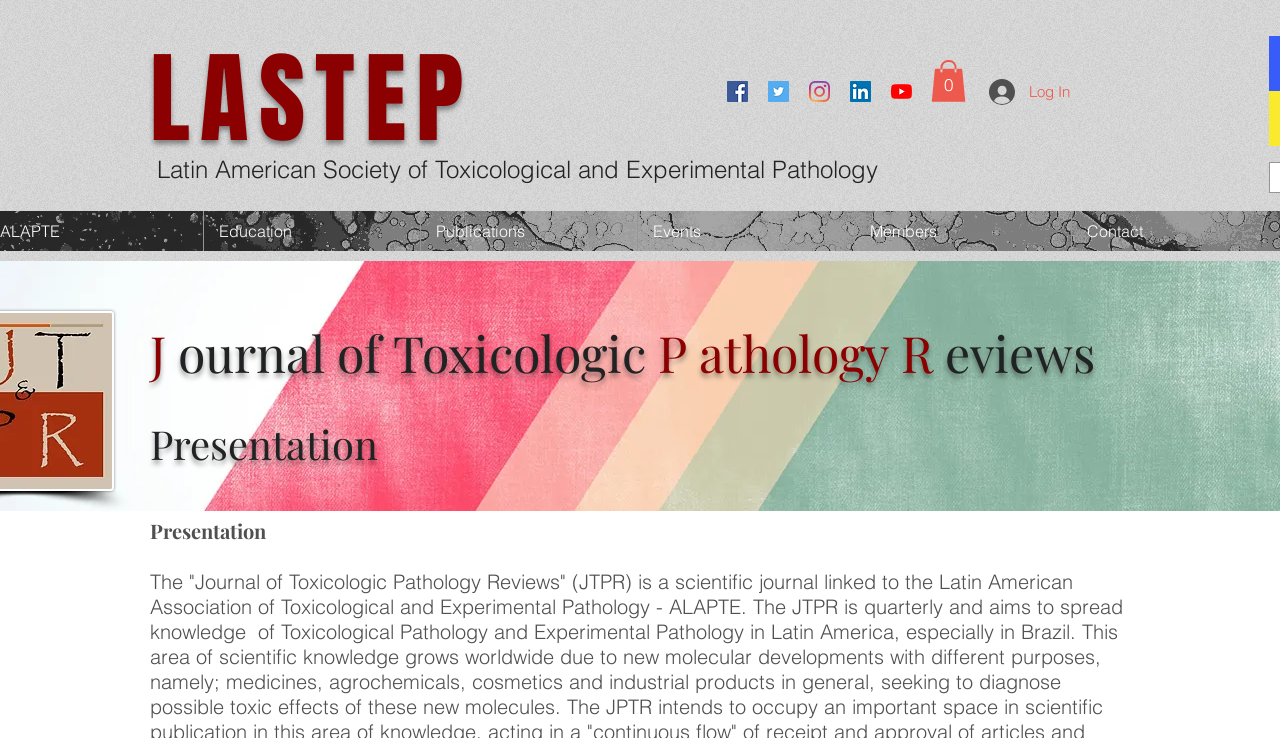Find the bounding box coordinates of the clickable area required to complete the following action: "Visit the Latin American Society of Toxicological and Experimental Pathology page".

[0.123, 0.21, 0.686, 0.249]